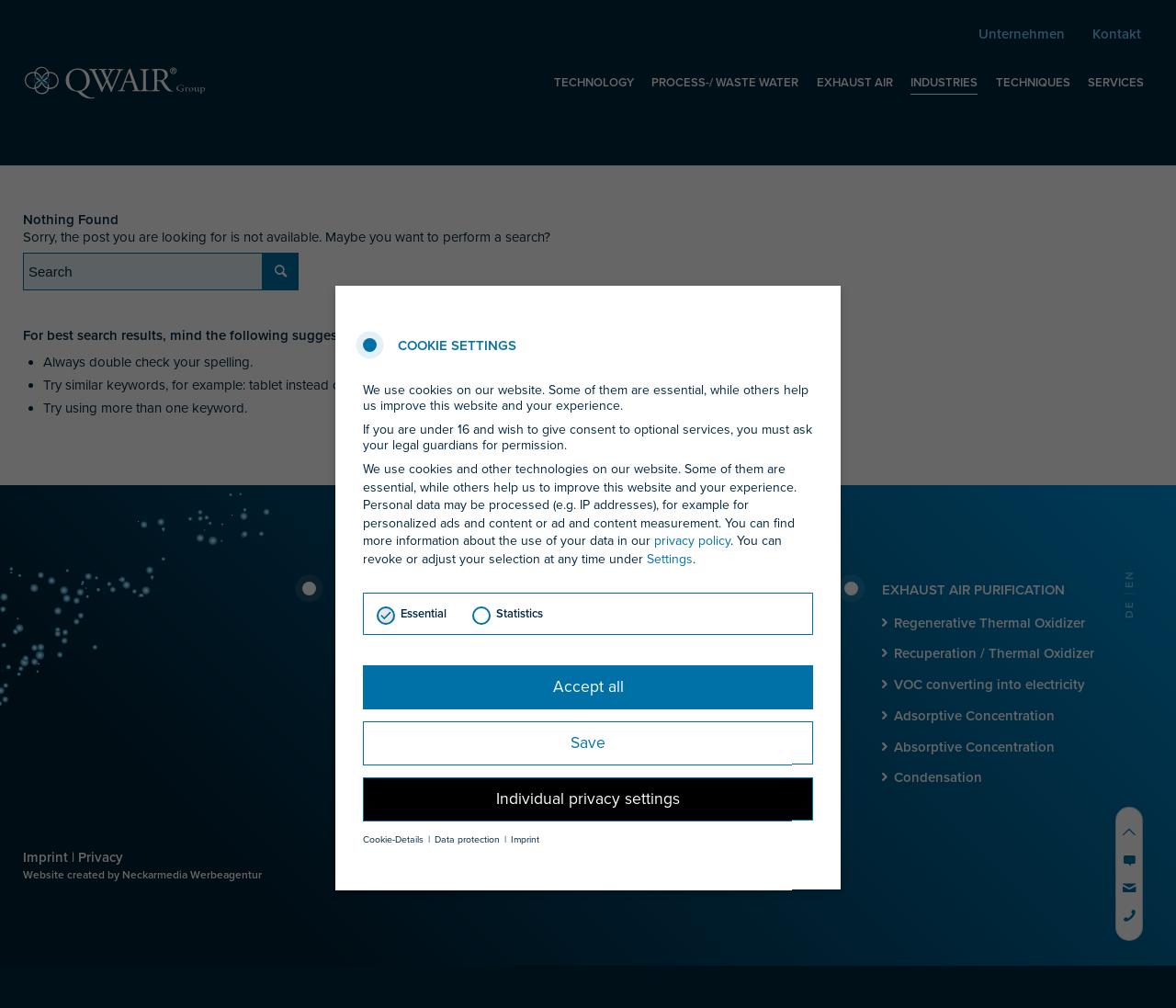Using the information from the screenshot, answer the following question thoroughly:
What is the address of the company?

I found the address of the company by looking at the contact information section, where it is written as 'Steigerstraße 12' and 'D-74177 Bad Friedrichshall'.